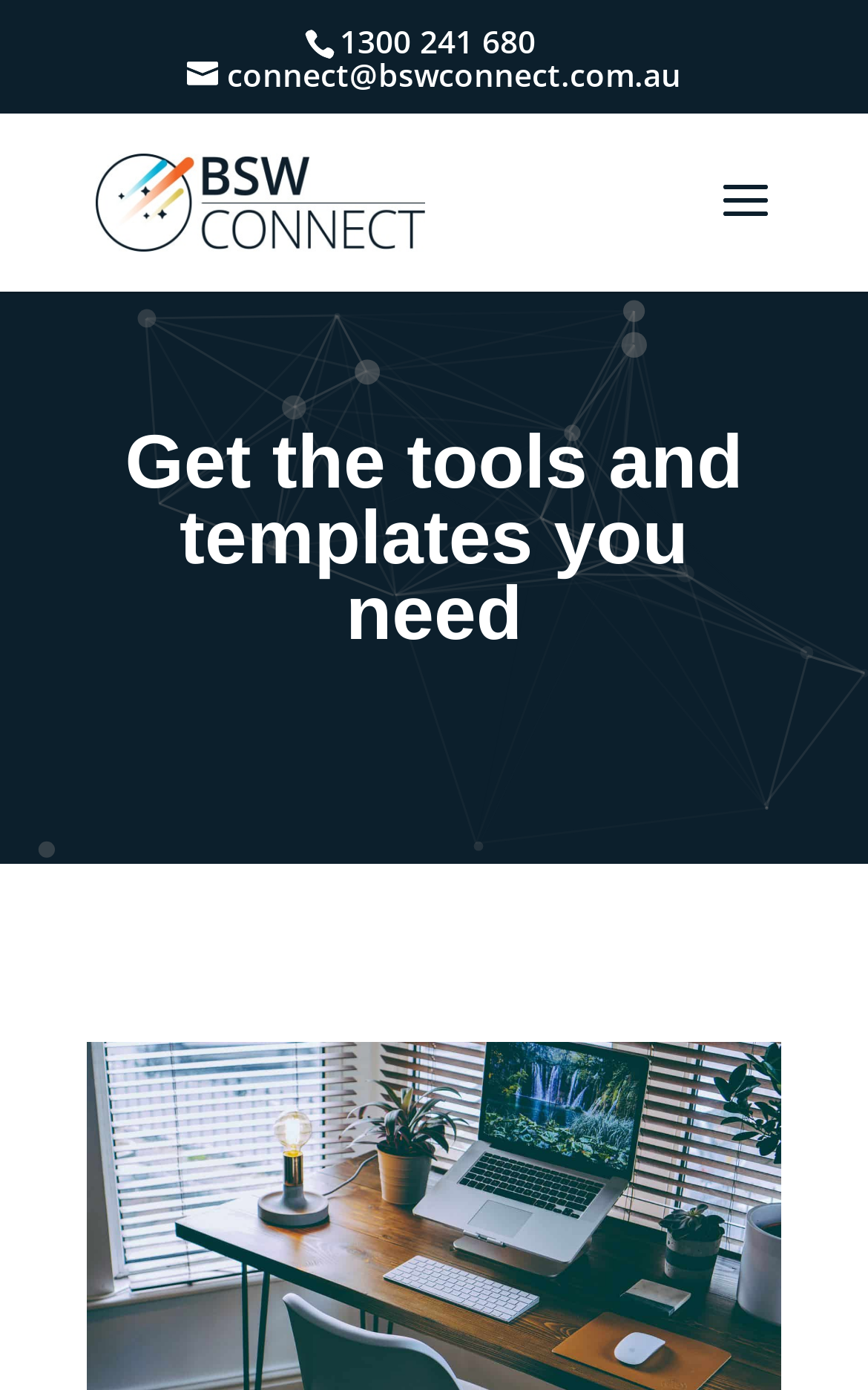Consider the image and give a detailed and elaborate answer to the question: 
What is the purpose of the webpage?

I inferred the purpose of the webpage by analyzing the elements and their contents. The heading 'Get the tools and templates you need' and the presence of links and templates suggest that the webpage is intended to provide resources for businesses.